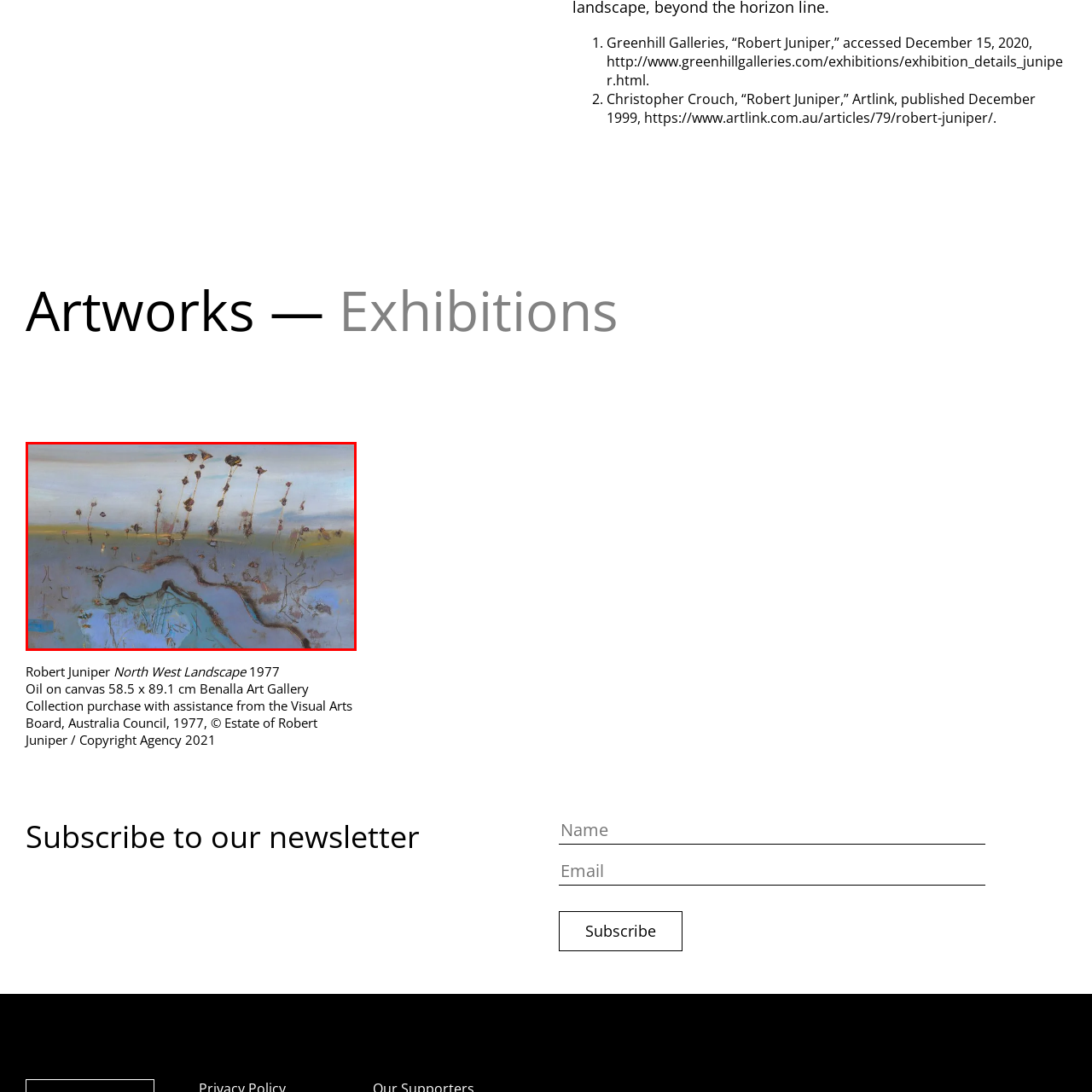What is the medium used in the artwork?
Pay attention to the image part enclosed by the red bounding box and answer the question using a single word or a short phrase.

Oil on canvas